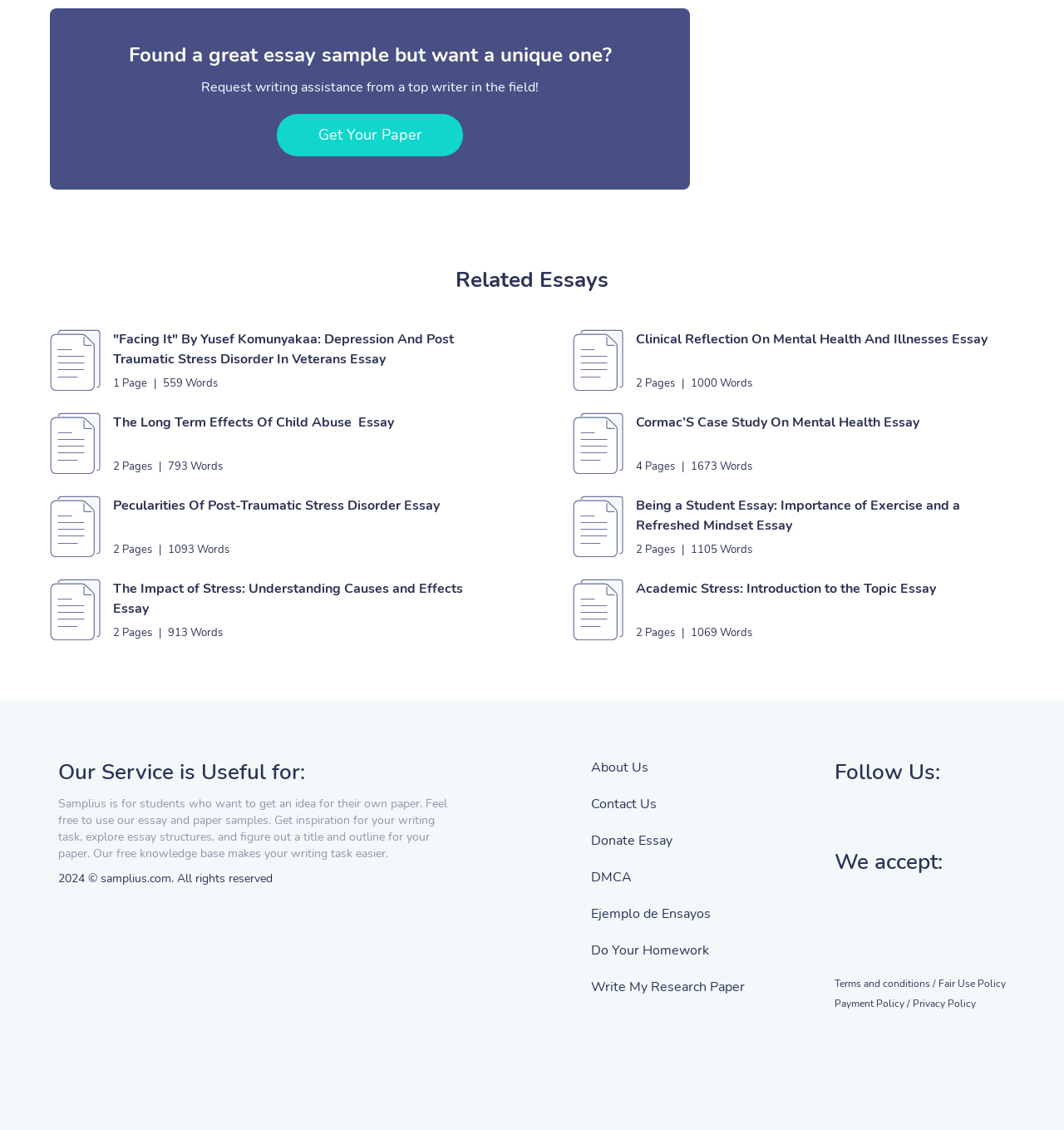What social media platforms does Samplius have?
Please interpret the details in the image and answer the question thoroughly.

At the bottom of the webpage, there is a section that says 'Follow Us:' with links to Facebook, Twitter, and Instagram, indicating that Samplius has a presence on these social media platforms.